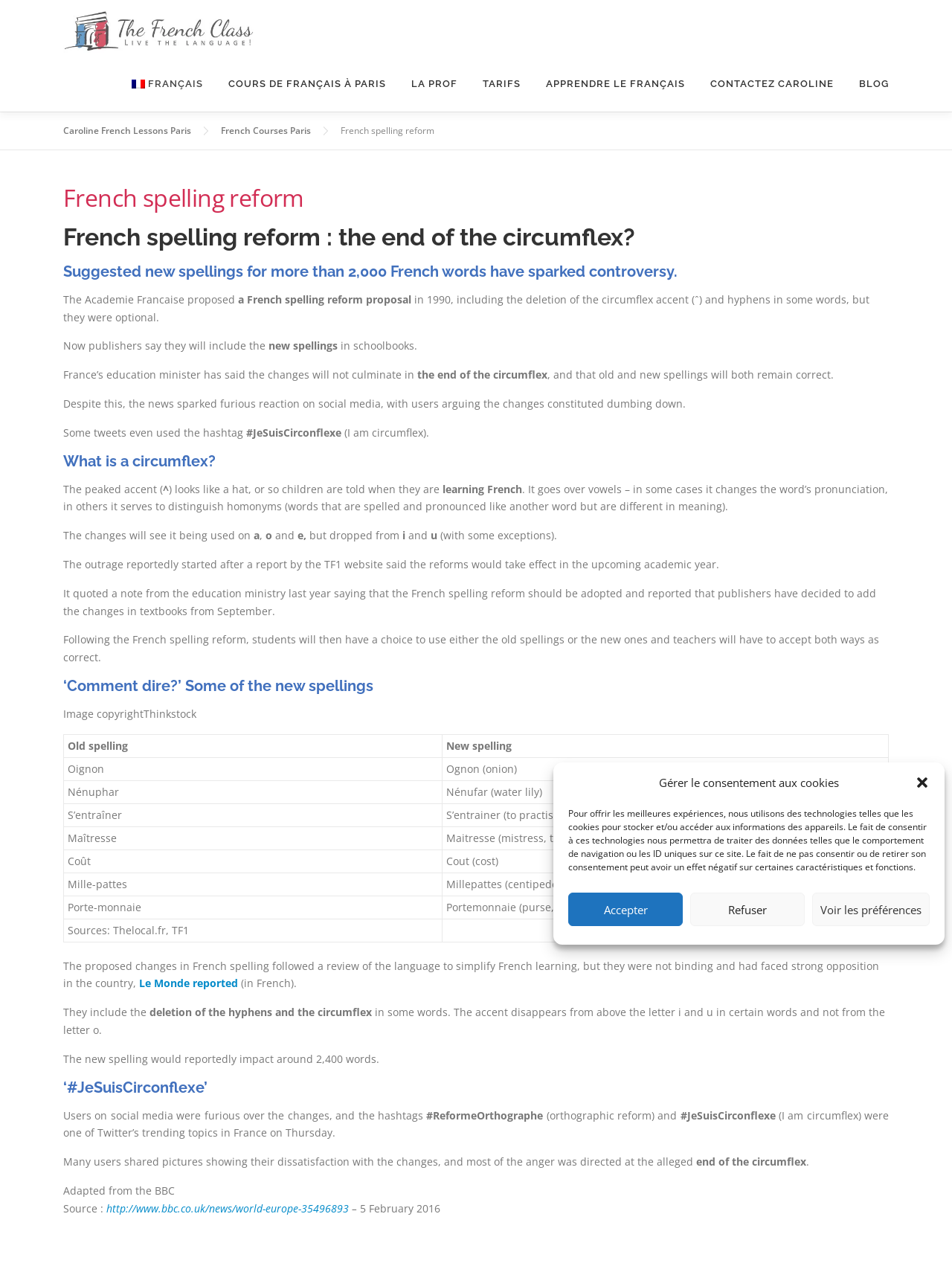Answer the following query with a single word or phrase:
What is the purpose of the French spelling reform?

Simplify learning